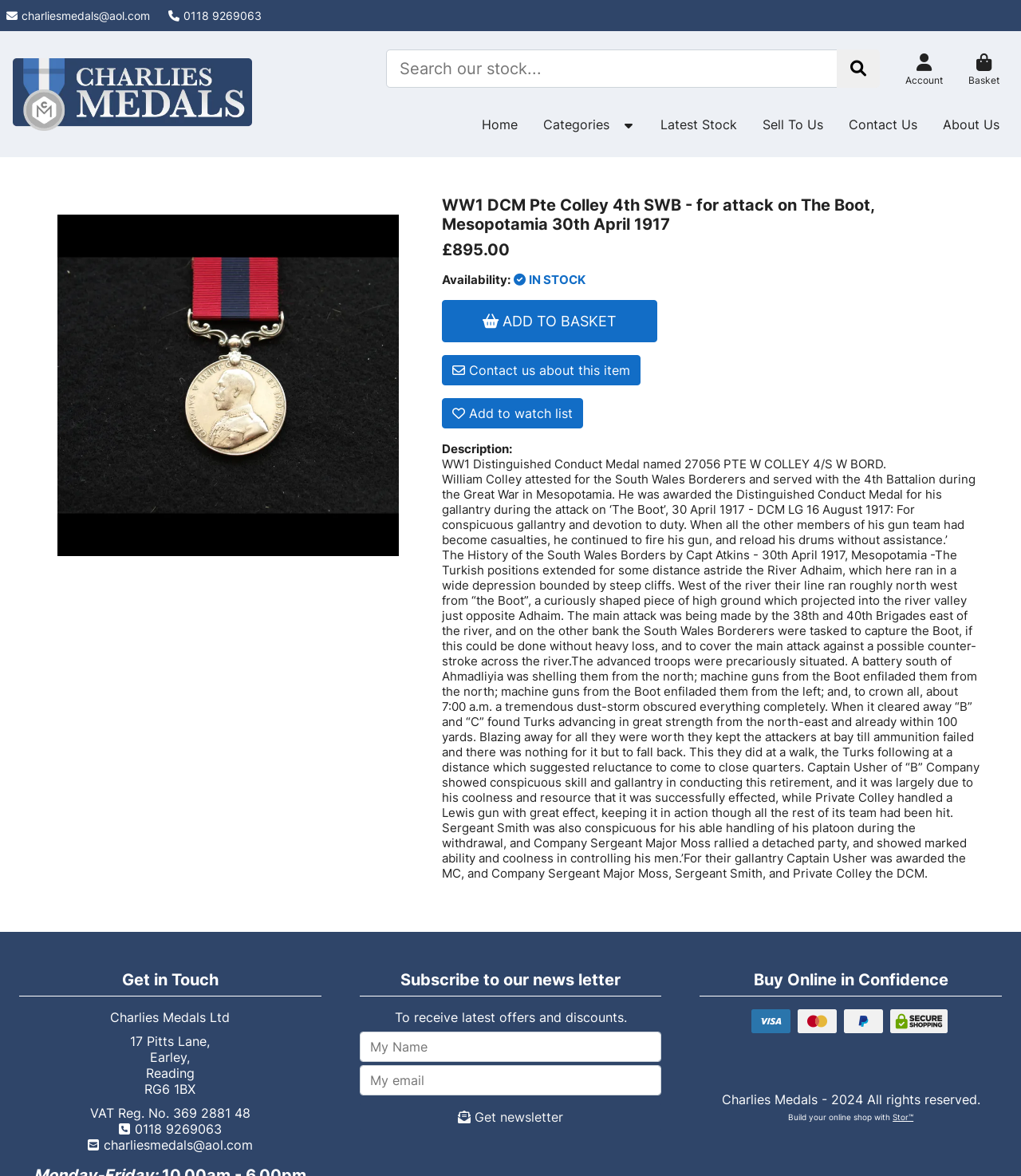From the screenshot, find the bounding box of the UI element matching this description: "charliesmedals@aol.com". Supply the bounding box coordinates in the form [left, top, right, bottom], each a float between 0 and 1.

[0.085, 0.967, 0.248, 0.98]